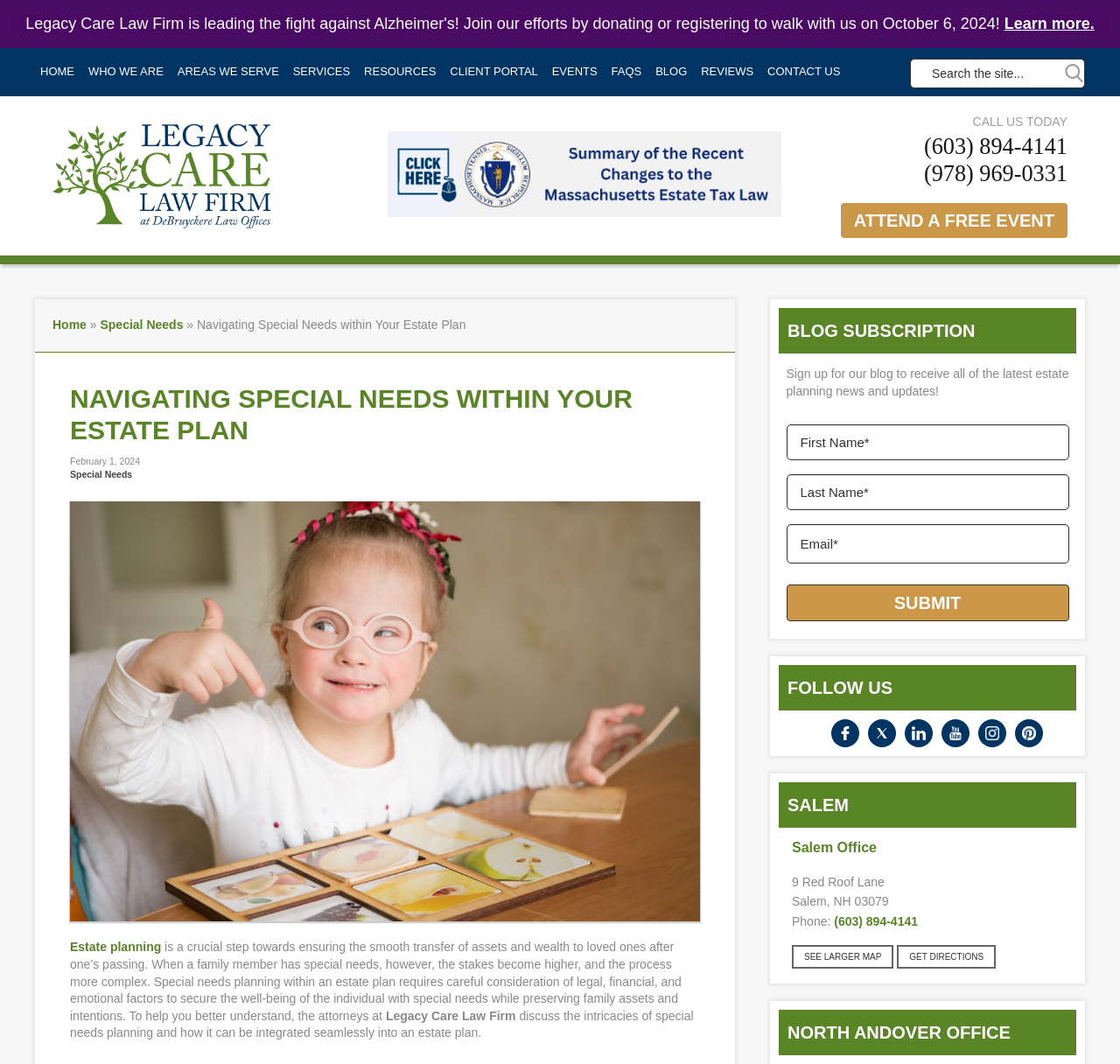Please identify the bounding box coordinates for the region that you need to click to follow this instruction: "Click on 'Learn more'".

[0.897, 0.014, 0.977, 0.03]